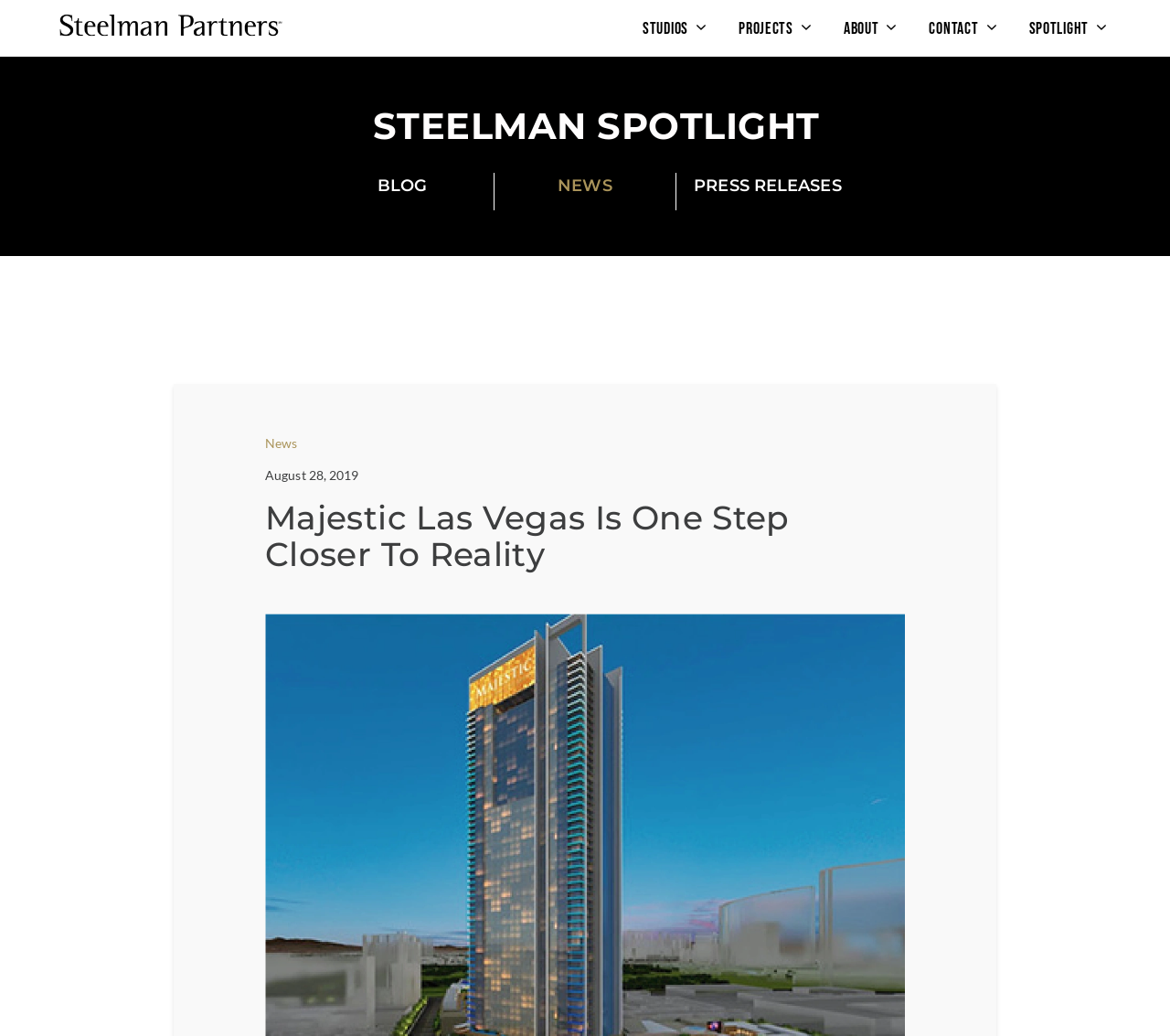Find the bounding box coordinates of the element's region that should be clicked in order to follow the given instruction: "Learn about the company profile". The coordinates should consist of four float numbers between 0 and 1, i.e., [left, top, right, bottom].

[0.888, 0.052, 1.0, 0.086]